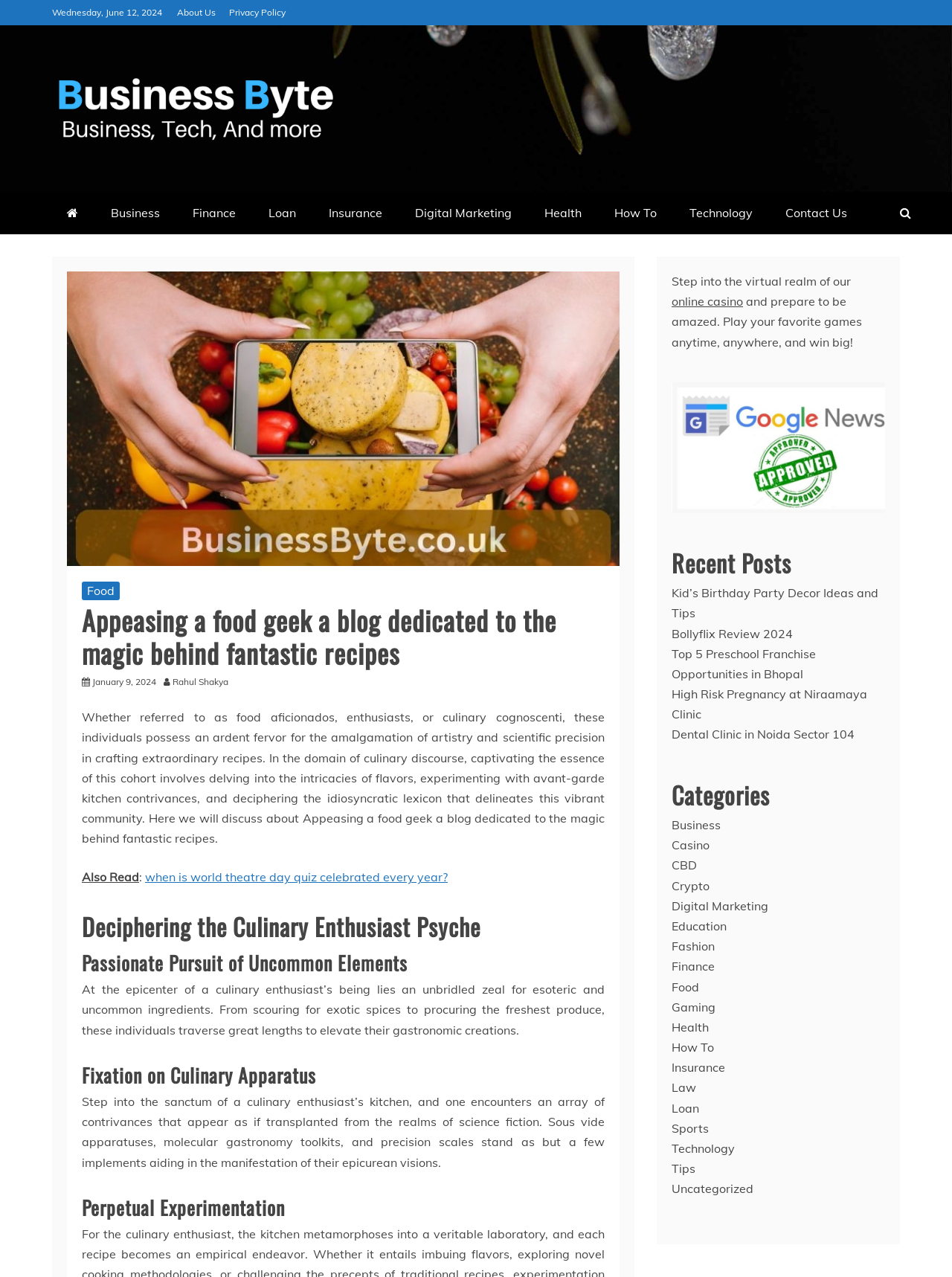Describe all the visual and textual components of the webpage comprehensively.

This webpage is a blog dedicated to the magic behind fantastic recipes, appealing to food enthusiasts. At the top, there is a date "Wednesday, June 12, 2024" and links to "About Us" and "Privacy Policy". Below these, there is a section with a link to "Business Byte" accompanied by an image, and a heading "BUSINESS BYTE" with a description "BUSINESS, TECH, AND MORE".

On the left side, there are several links to categories such as "Business", "Finance", "Loan", "Insurance", "Digital Marketing", "Health", "How To", and "Technology". Below these links, there is a social media icon and a link to "Contact Us".

The main content of the webpage is divided into sections. The first section has a heading "Appeasing a food geek a blog dedicated to the magic behind fantastic recipes" and a description of the blog's focus on food enthusiasts. Below this, there are links to "Food" and a date "January 9, 2024", followed by the author's name "Rahul Shakya".

The next section has a heading "Deciphering the Culinary Enthusiast Psyche" and a description of food enthusiasts' passion for artistry and scientific precision in crafting recipes. This is followed by sections with headings "Passionate Pursuit of Uncommon Elements", "Fixation on Culinary Apparatus", and "Perpetual Experimentation", each describing aspects of food enthusiasts' behavior.

On the right side, there is a section with a heading "Recent Posts" and links to several articles, including "Kid’s Birthday Party Decor Ideas and Tips", "Bollyflix Review 2024", and "High Risk Pregnancy at Niraamaya Clinic". Below this, there is a section with a heading "Categories" and links to various categories such as "Business", "Casino", "CBD", "Crypto", and "Food".

At the bottom, there is a section with a heading "online casino" and a description of the virtual realm of the casino, accompanied by an image.